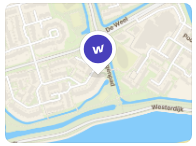Please reply to the following question using a single word or phrase: 
What is the size of the listed property Houtzaagmolen 43?

125m²